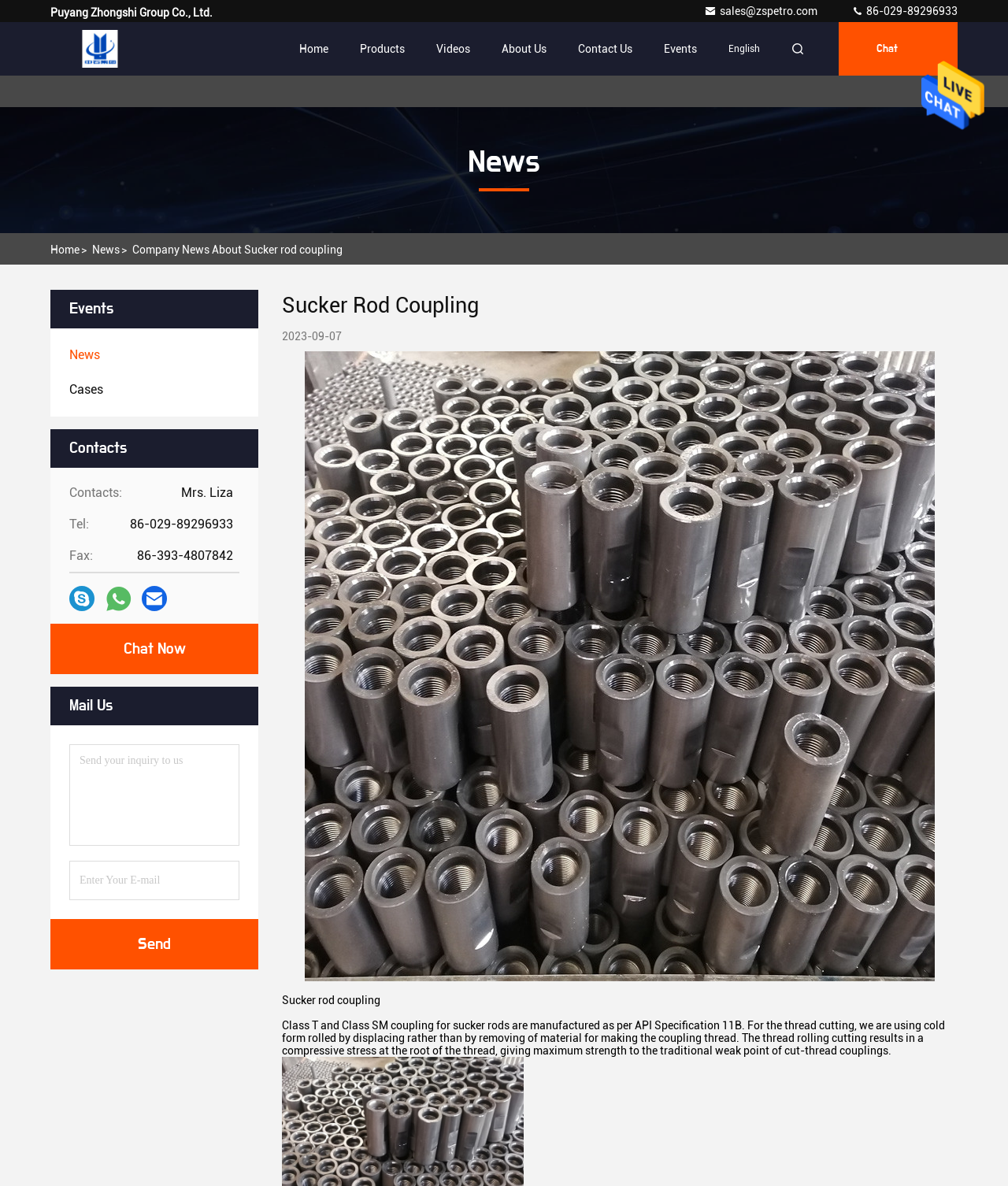Find the bounding box coordinates of the element I should click to carry out the following instruction: "Click Send Message".

[0.914, 0.107, 0.977, 0.118]